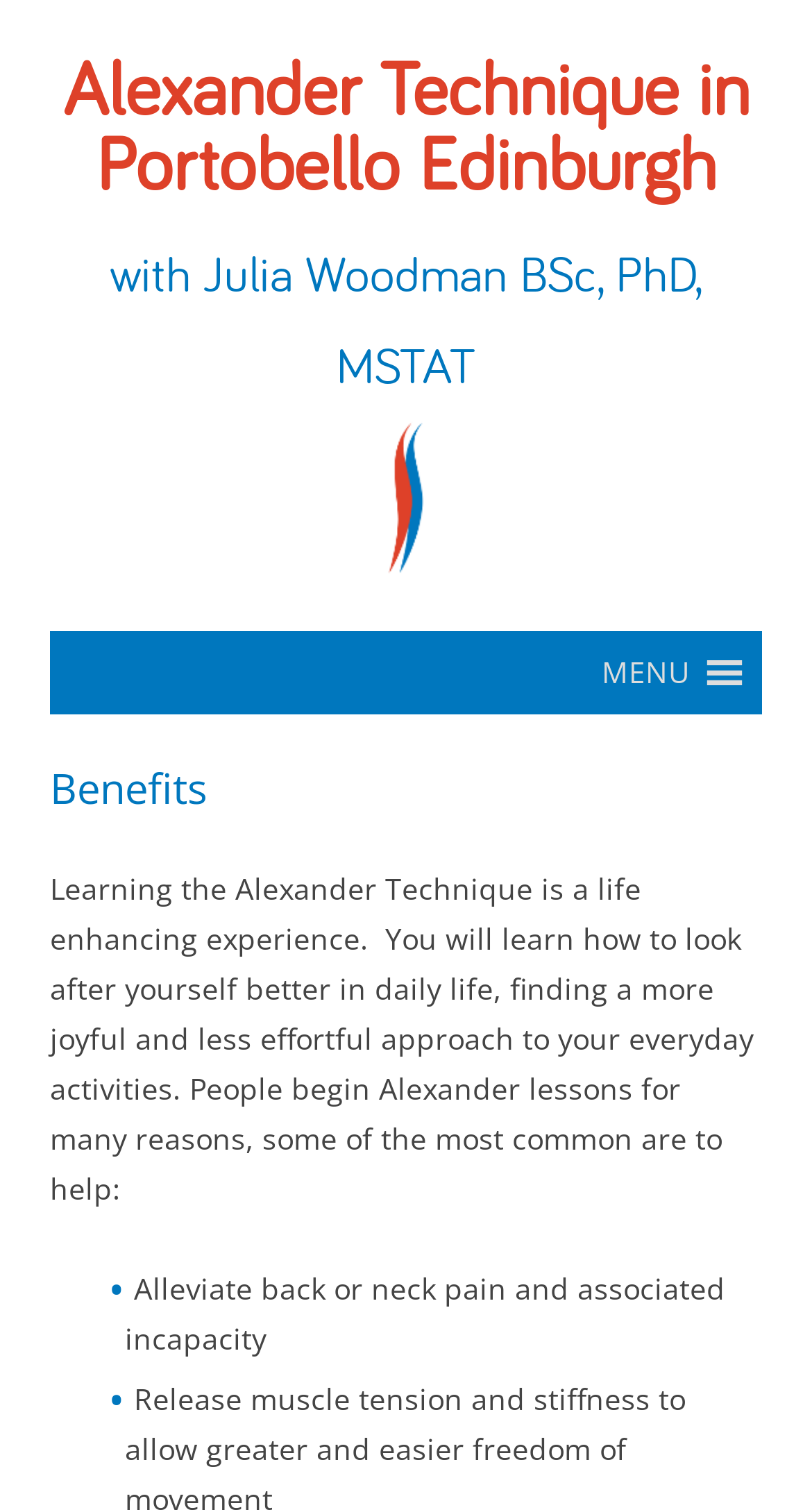What is the bounding box coordinate of the 'MENU' button? Using the information from the screenshot, answer with a single word or phrase.

[0.741, 0.417, 0.849, 0.473]